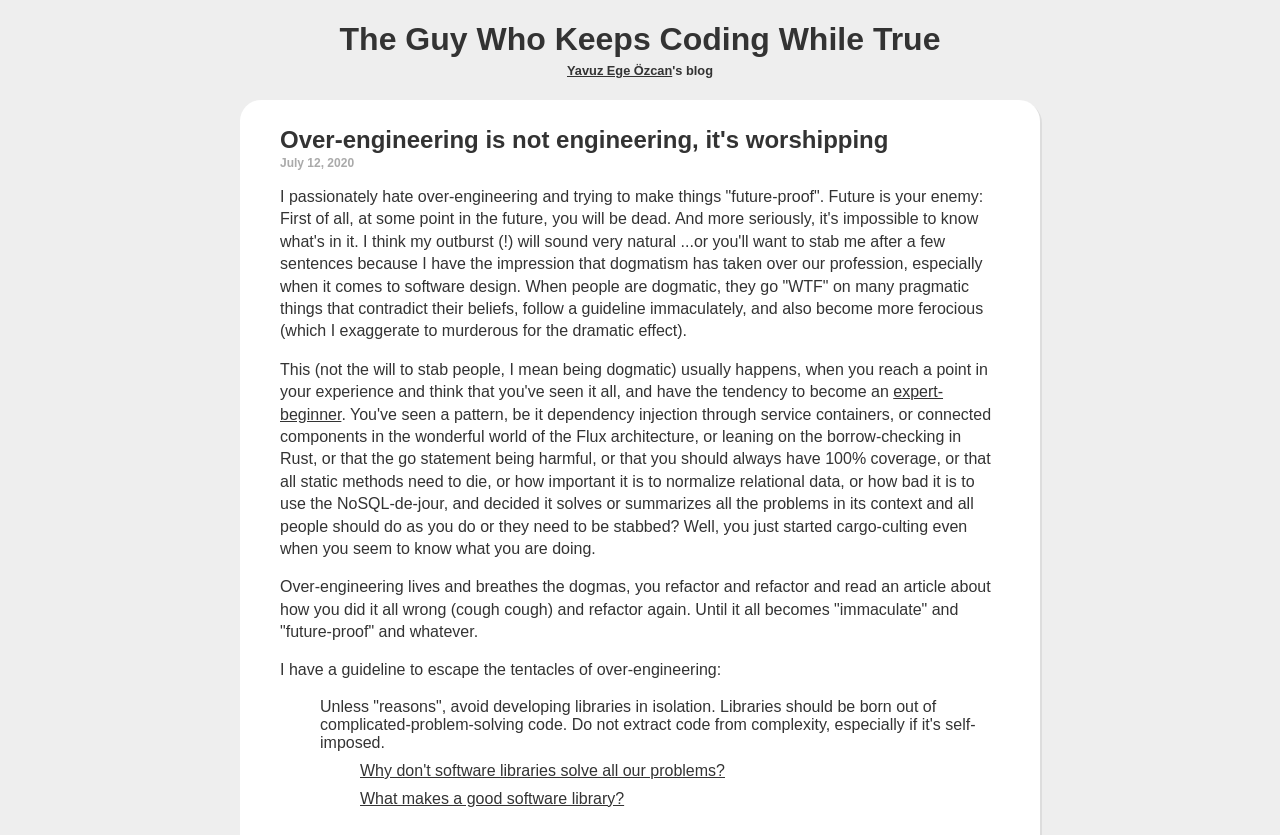What is the topic of the blog post?
Look at the image and construct a detailed response to the question.

The topic of the blog post can be inferred from the heading 'Over-engineering is not engineering, it's worshipping July 12, 2020' and the content of the post which discusses the author's views on over-engineering in software design.